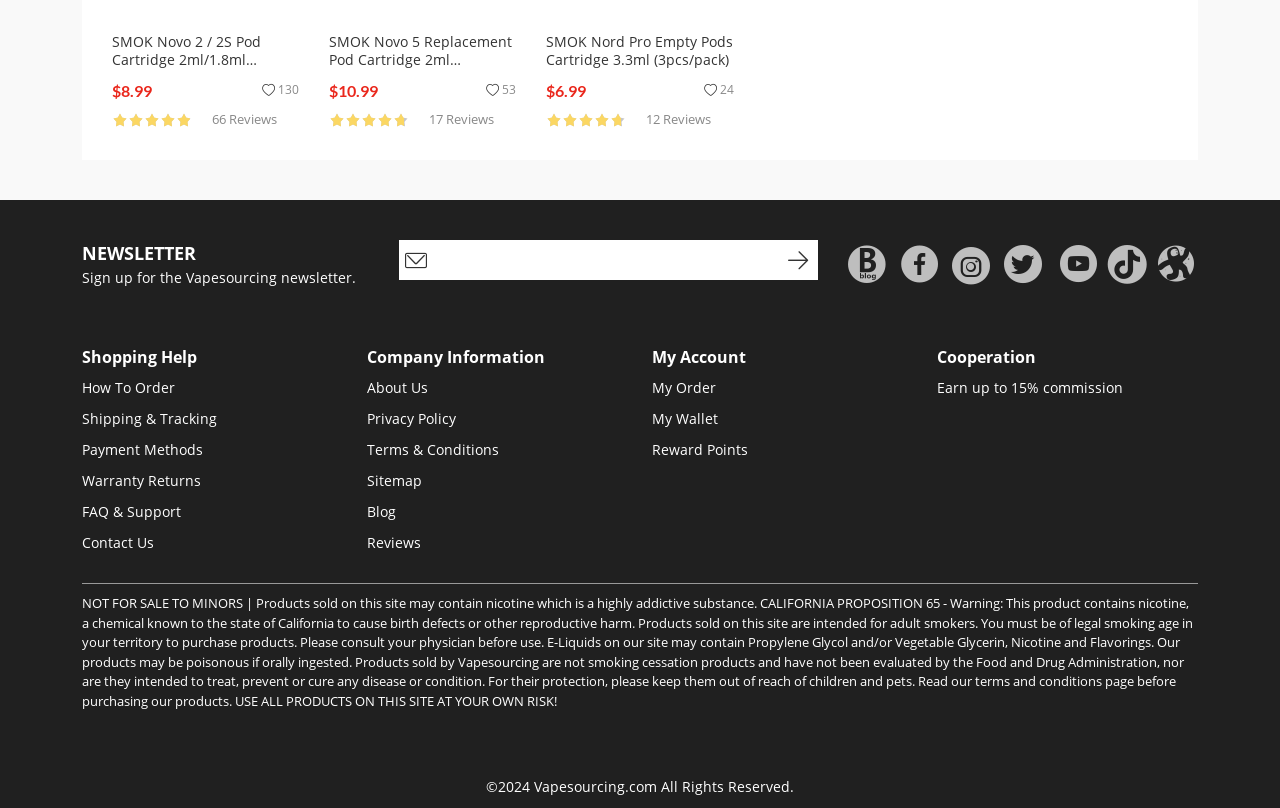What payment methods are accepted on this website?
Based on the image, answer the question in a detailed manner.

The website has a section that shows the logos of different payment methods, including Visa, Master Card, Discover, and American Express. This suggests that these payment methods are accepted on this website.